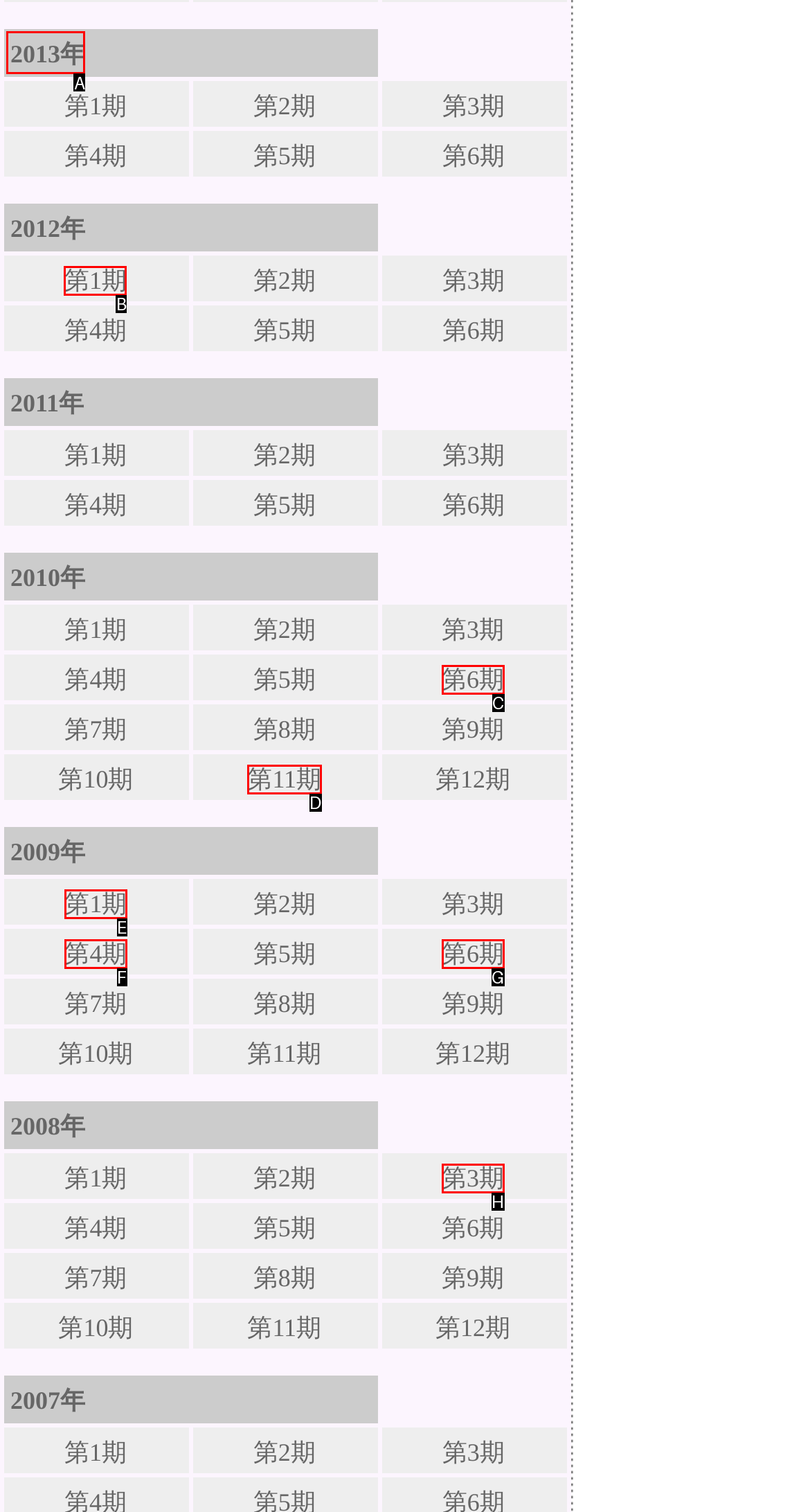Pick the option that should be clicked to perform the following task: click 2013年
Answer with the letter of the selected option from the available choices.

A